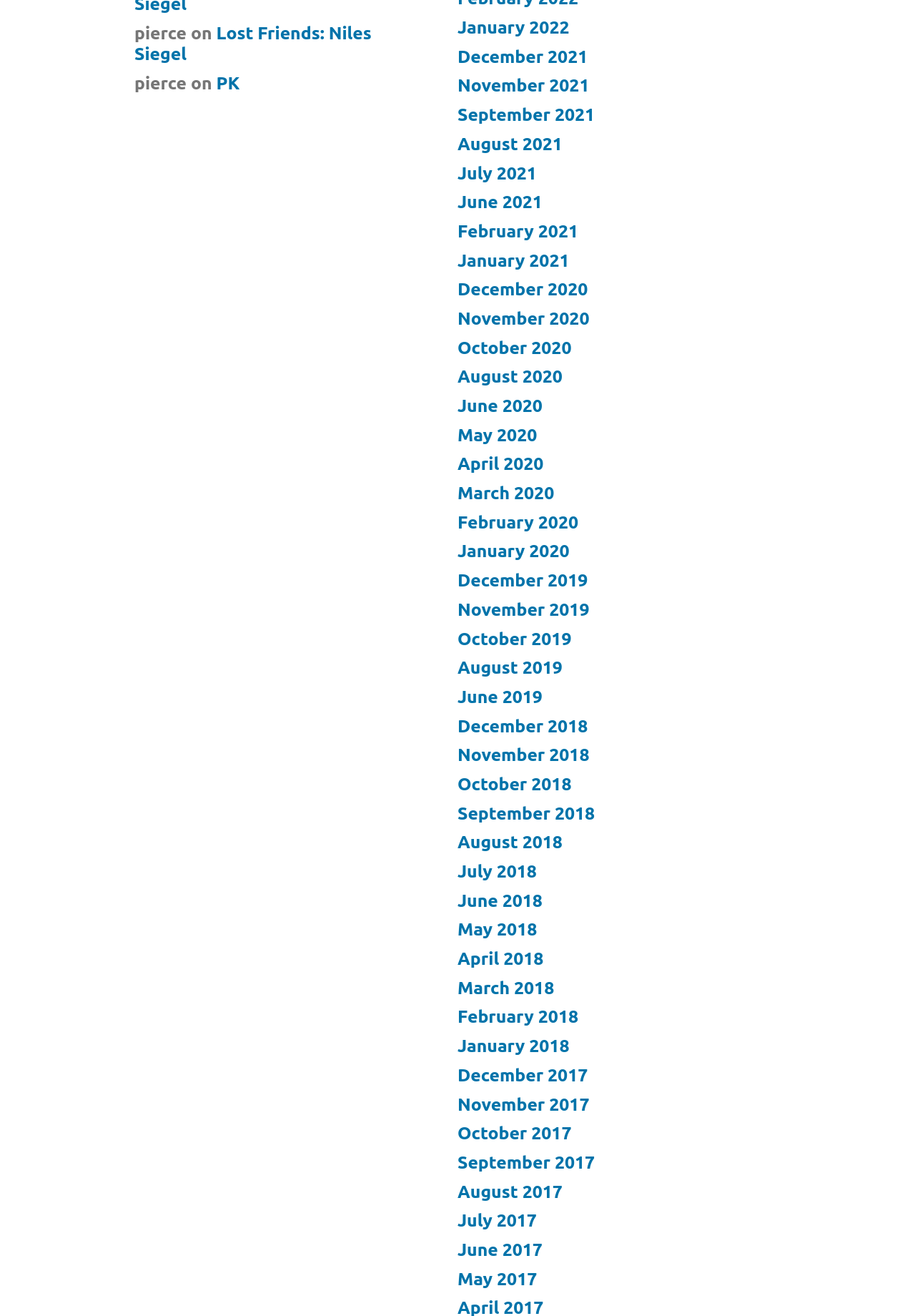Respond concisely with one word or phrase to the following query:
What is the vertical position of the 'January 2022' link relative to the 'December 2021' link?

above